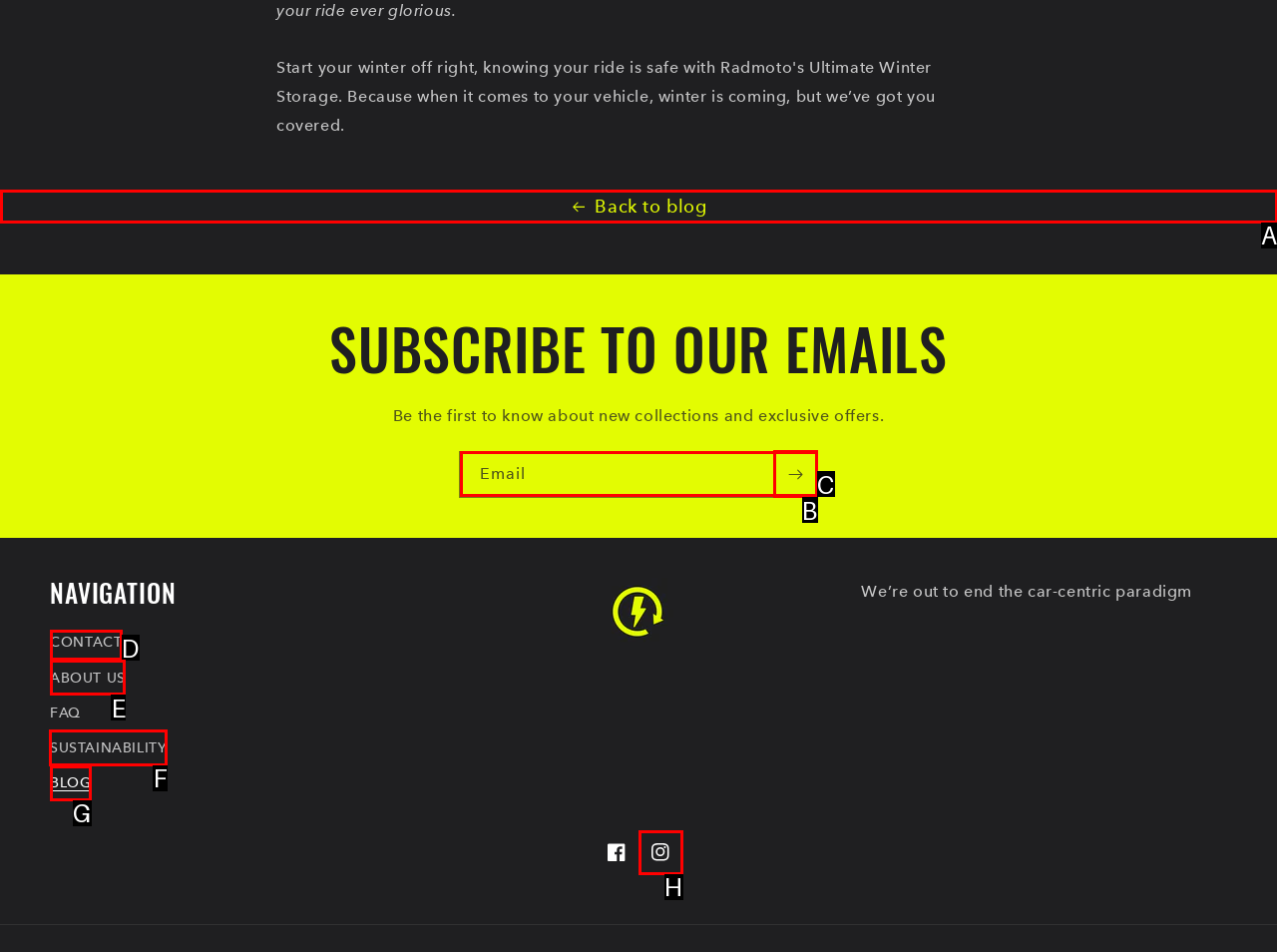Which letter corresponds to the correct option to complete the task: search for something?
Answer with the letter of the chosen UI element.

None